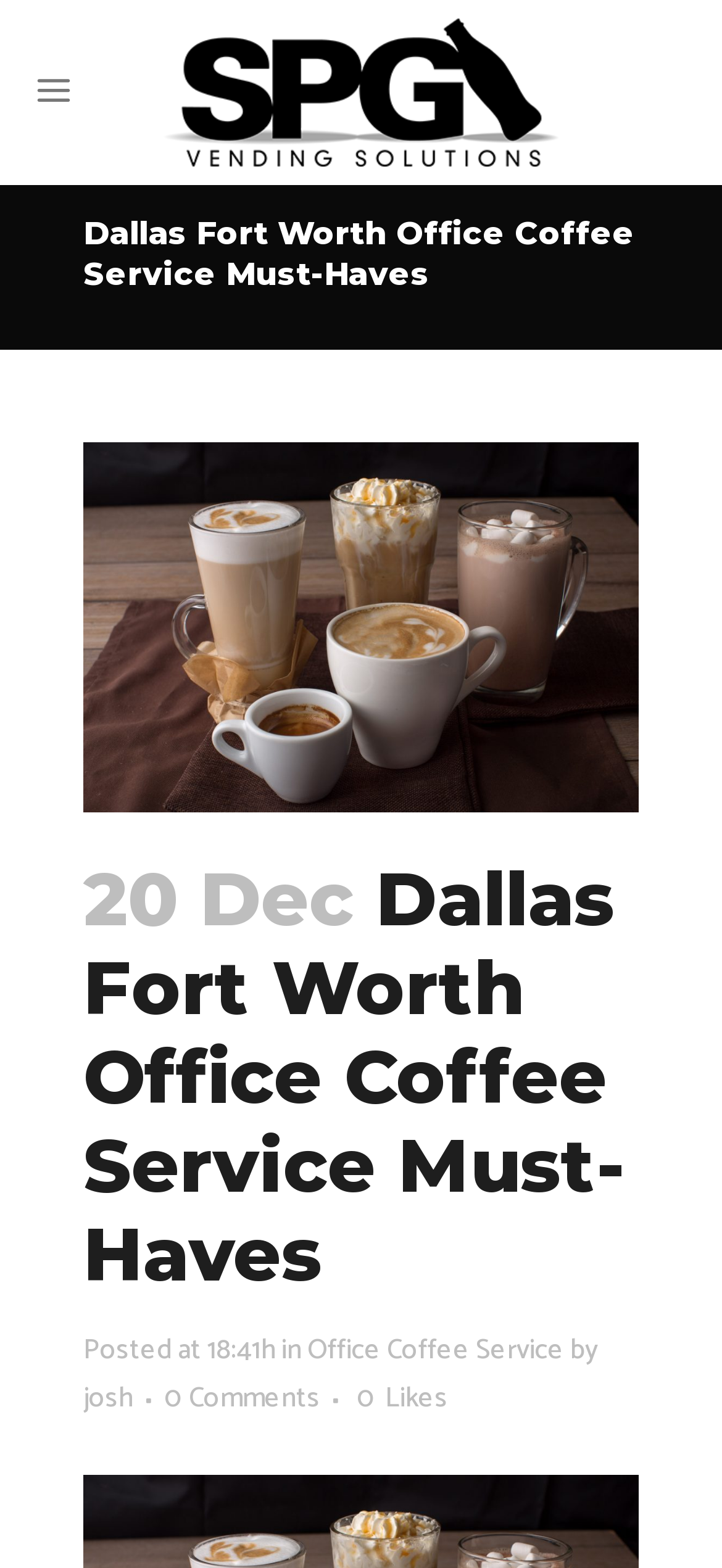What is the time of posting the article?
Please provide a detailed and comprehensive answer to the question.

I found the text 'Posted at 18:41h' at the bottom of the article, which suggests that the article was posted at 18:41 hours.